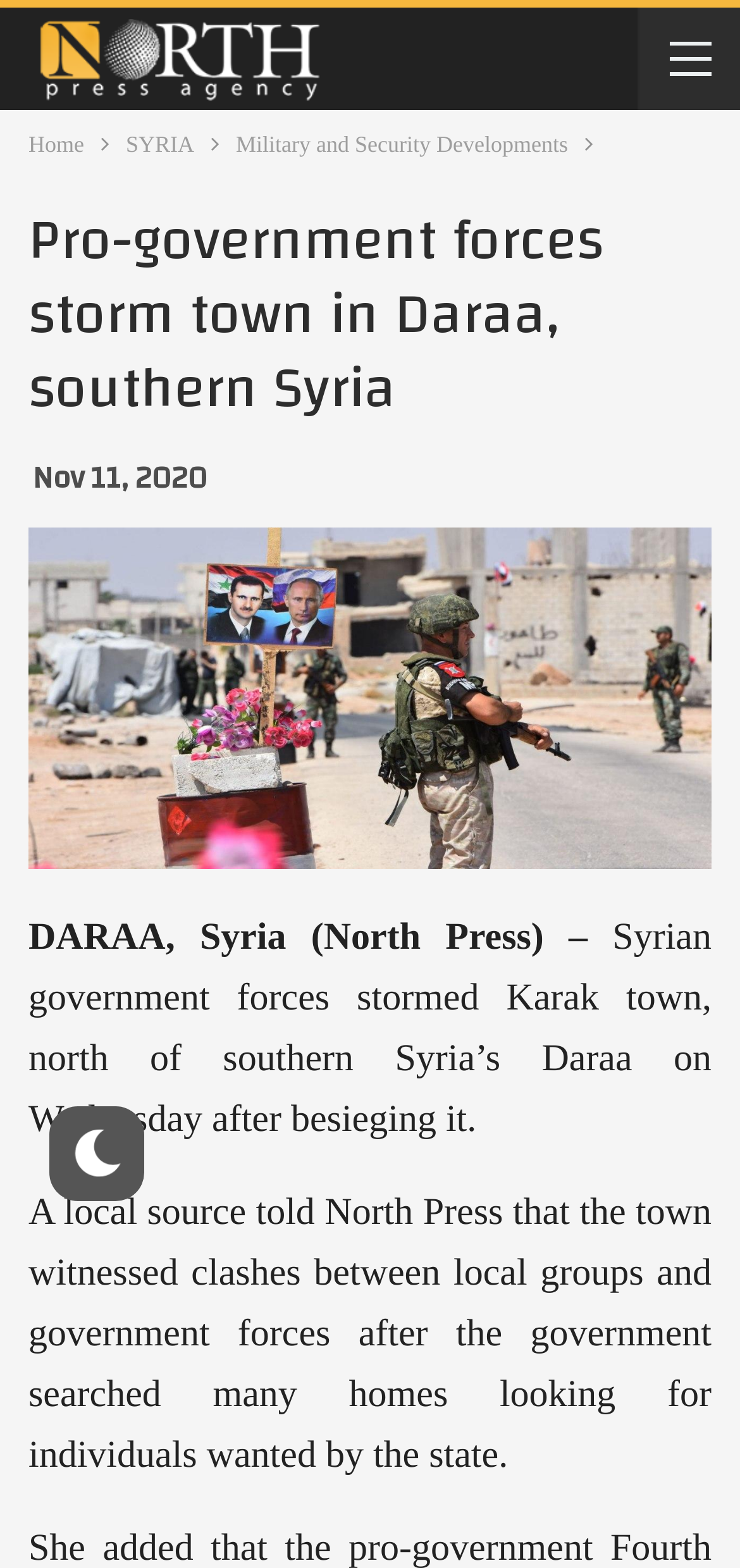What is the name of the news agency publishing the article?
From the image, provide a succinct answer in one word or a short phrase.

North Press